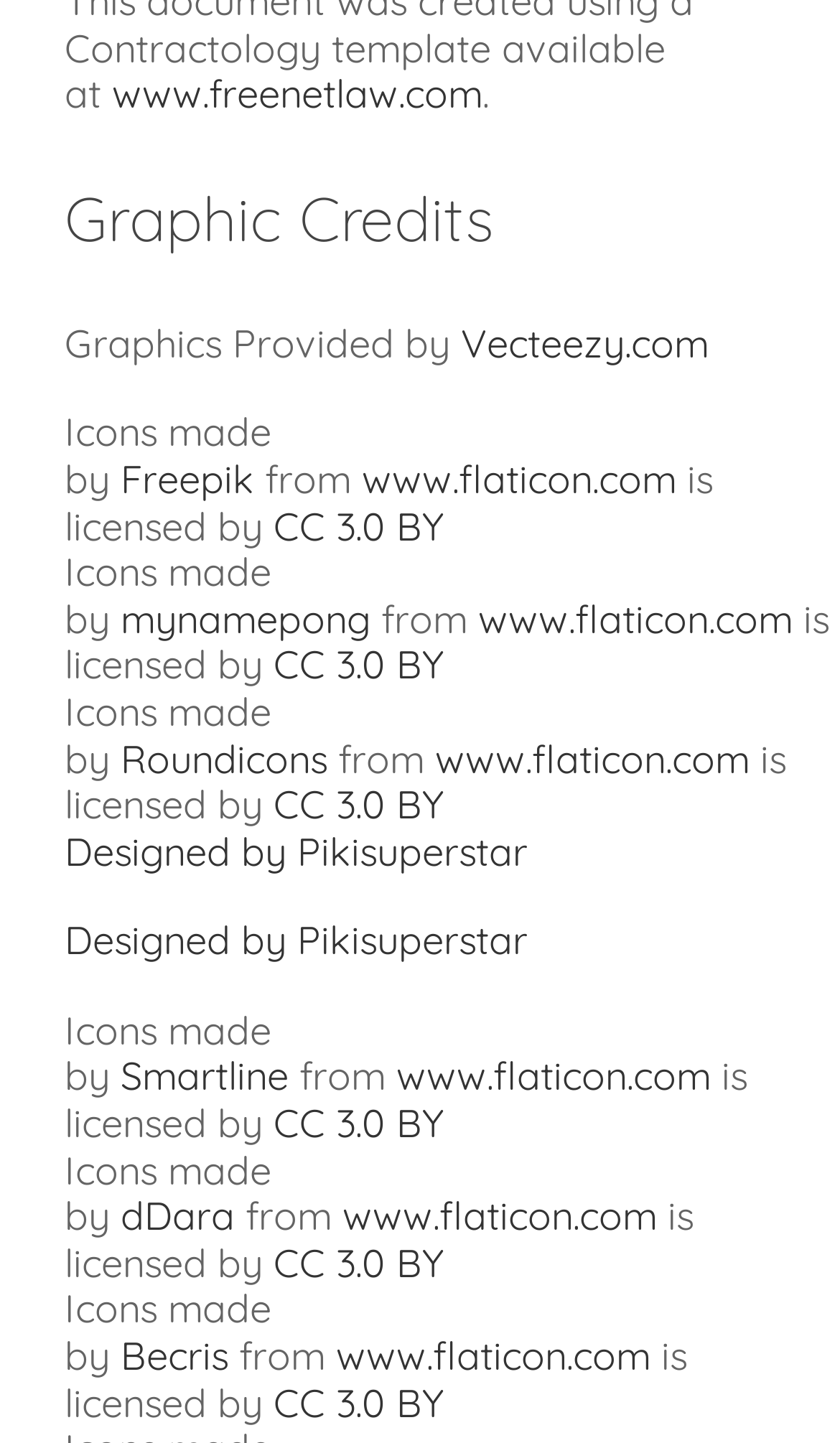Where are the icons from?
Please use the image to provide an in-depth answer to the question.

The icons are from www.flaticon.com, as indicated by the links 'www.flaticon.com' throughout the webpage under the 'Graphic Credits' heading.